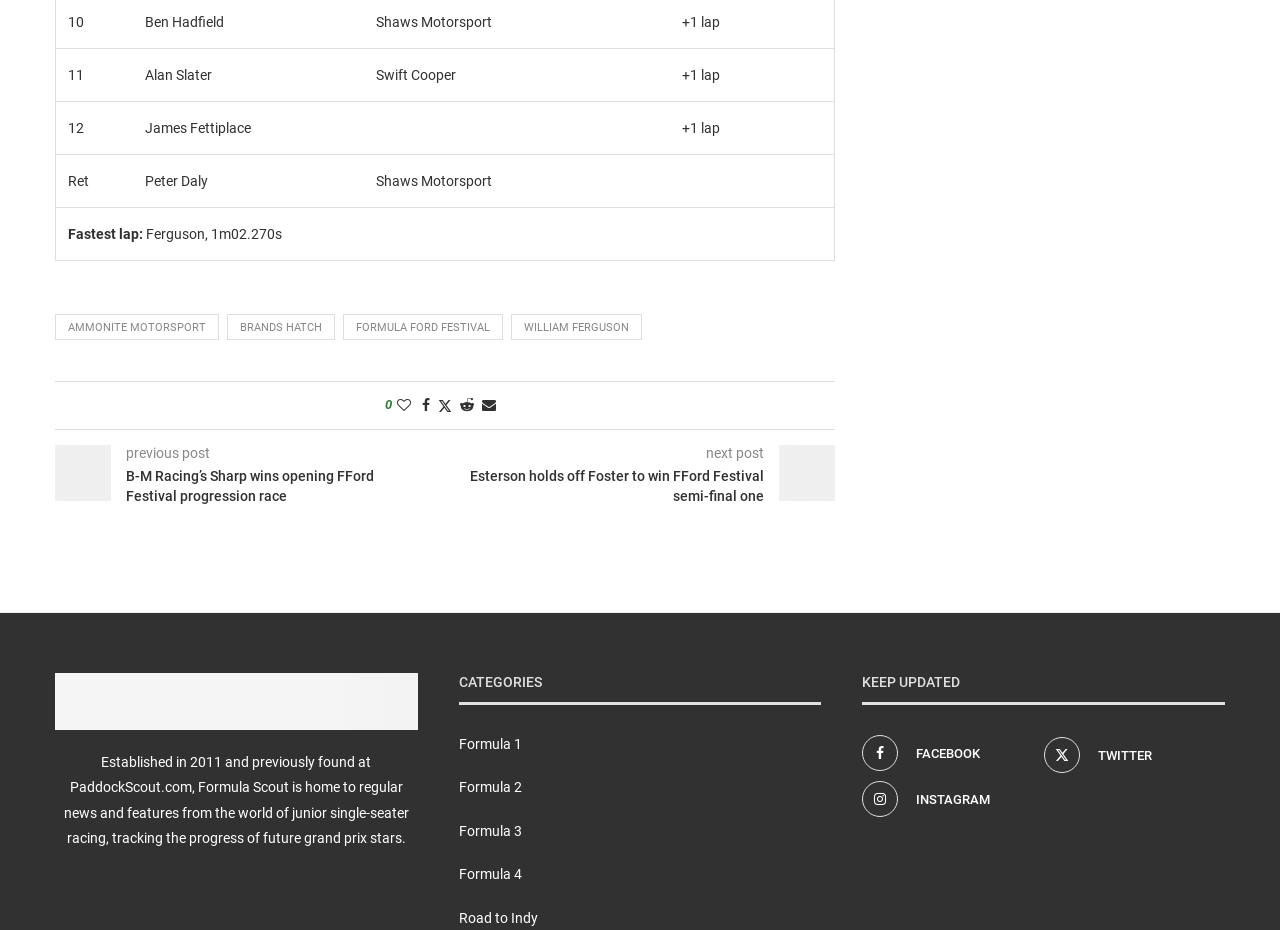What is the name of the winner of the opening FFord Festival progression race?
Answer the question with a detailed and thorough explanation.

The answer can be found in the link 'B-M Racing’s Sharp wins opening FFord Festival progression race' which is located in the middle of the webpage, indicating that Sharp is the winner of the opening FFord Festival progression race.